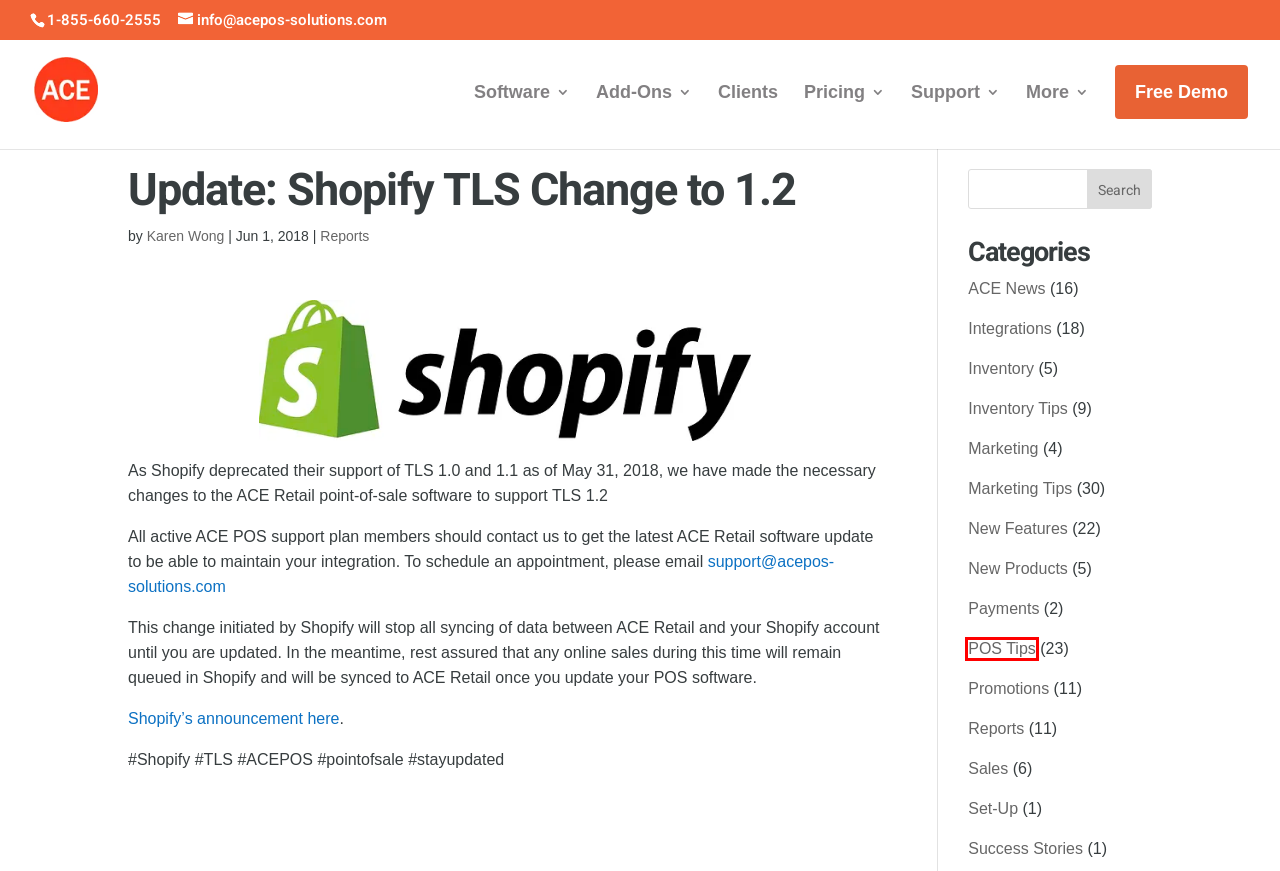Examine the screenshot of the webpage, noting the red bounding box around a UI element. Pick the webpage description that best matches the new page after the element in the red bounding box is clicked. Here are the candidates:
A. Reports Archives - Retail Point-of-Sale Software | One-Time Cost | ACE POS | Canada
B. POS Tips Archives - Retail Point-of-Sale Software | One-Time Cost | ACE POS | Canada
C. Inventory Tips Archives - Retail Point-of-Sale Software | One-Time Cost | ACE POS | Canada
D. Success Stories Archives - Retail Point-of-Sale Software | One-Time Cost | ACE POS | Canada
E. Karen Wong, Author at Retail Point-of-Sale Software | One-Time Cost | ACE POS | Canada
F. Integrations Archives - Retail Point-of-Sale Software | One-Time Cost | ACE POS | Canada
G. Set-Up Archives - Retail Point-of-Sale Software | One-Time Cost | ACE POS | Canada
H. Promotions Archives - Retail Point-of-Sale Software | One-Time Cost | ACE POS | Canada

B